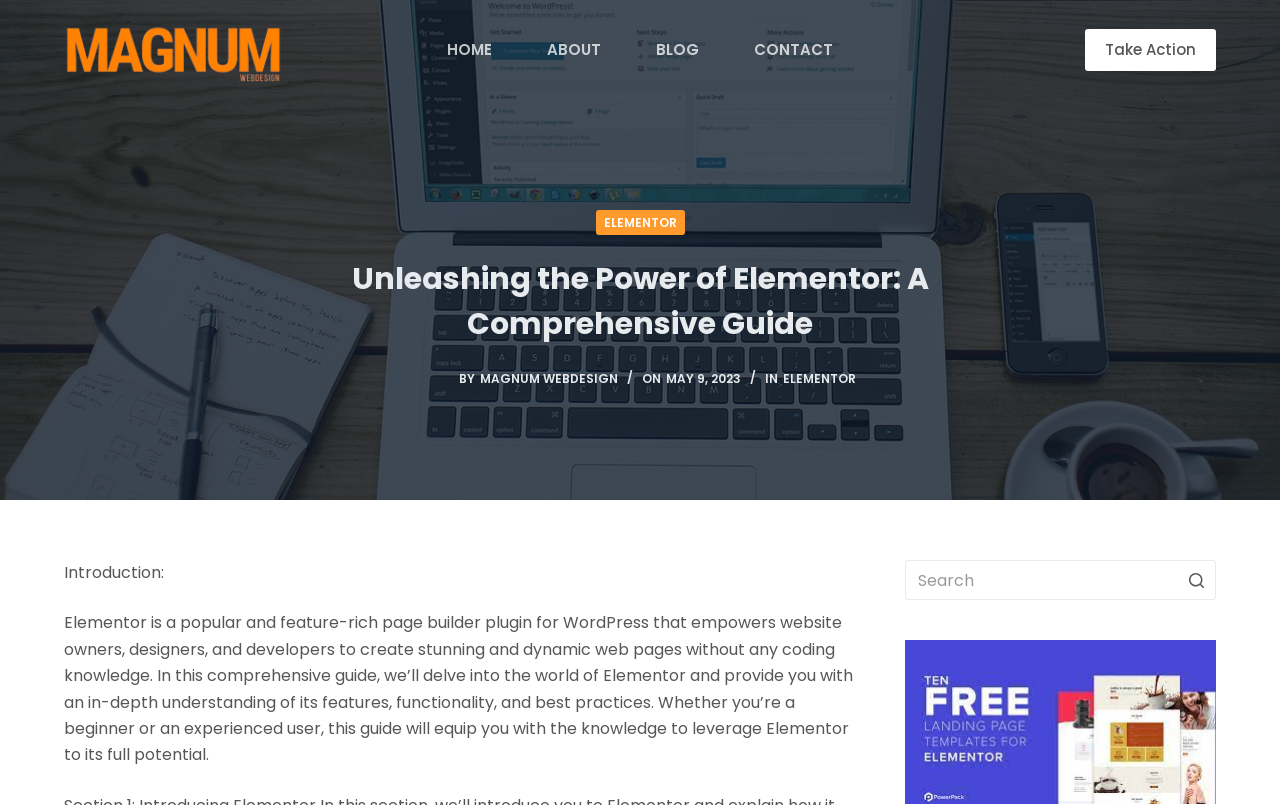Write an elaborate caption that captures the essence of the webpage.

The webpage is titled "Unleashing the Power of Elementor: A Comprehensive Guide" and is hosted by MAGNUM Webdesign. At the top-left corner, there is a link to skip to the content. Next to it, there is a link to the website's homepage, accompanied by the MAGNUM Webdesign logo. 

A horizontal navigation menu is located at the top-center of the page, featuring four menu items: HOME, ABOUT, BLOG, and CONTACT. On the top-right corner, there is a call-to-action link labeled "Take Action".

Below the navigation menu, there is a large header section that spans the entire width of the page. It contains a prominent heading that matches the webpage title, along with a link to ELEMENTOR and an avatar photo of the author. The author's name, MAGNUM WEBDESIGN, is displayed next to the avatar, along with the publication date, MAY 9, 2023.

The main content of the webpage starts with an introduction to Elementor, a popular page builder plugin for WordPress. The introduction is a lengthy paragraph that describes the plugin's features and functionality. Below the introduction, there is a search bar that allows users to search for specific content on the webpage.